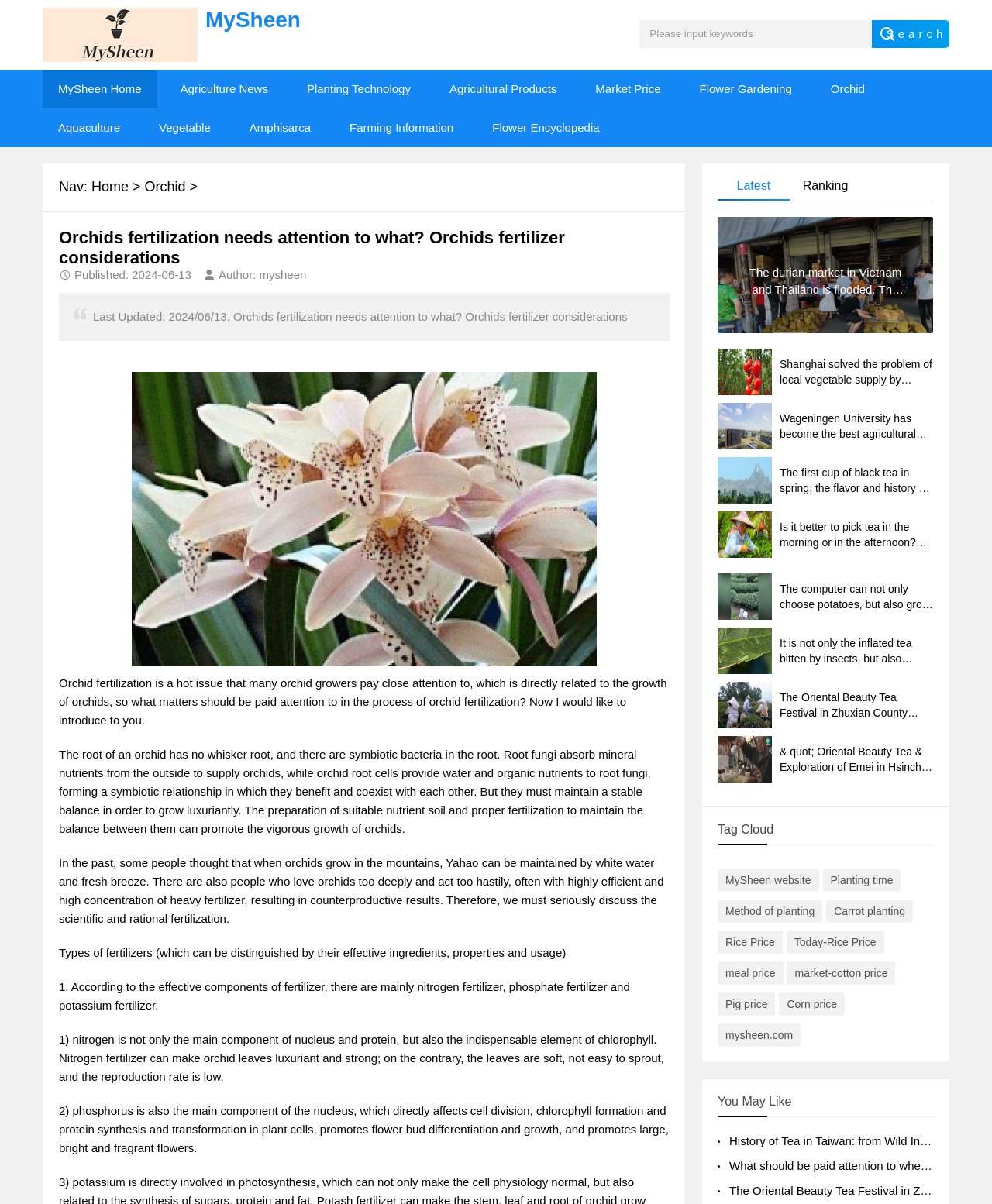Using the information in the image, give a detailed answer to the following question: What is the purpose of root fungi in orchids?

According to the webpage, root fungi absorb mineral nutrients from the outside to supply orchids, while orchid root cells provide water and organic nutrients to root fungi, forming a symbiotic relationship in which they benefit and coexist with each other.